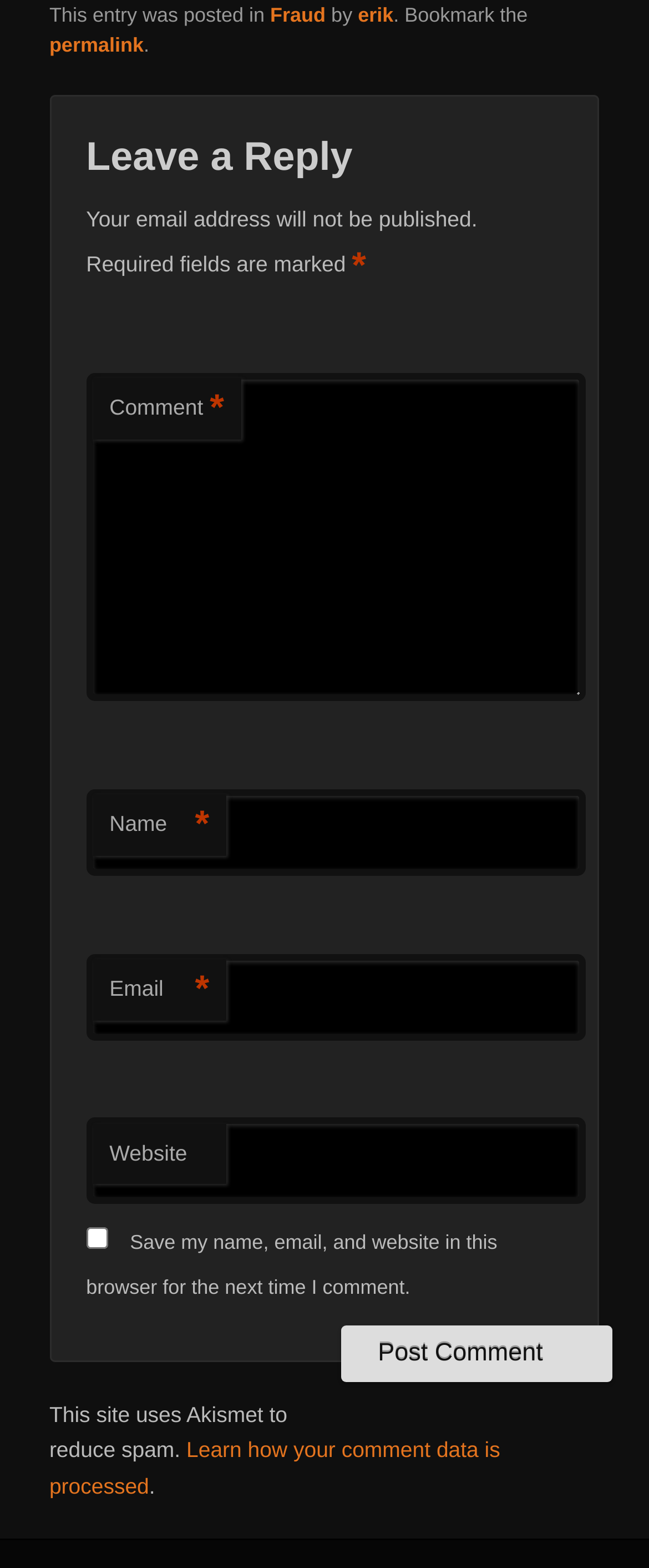Specify the bounding box coordinates for the region that must be clicked to perform the given instruction: "Learn how your comment data is processed".

[0.076, 0.917, 0.771, 0.955]